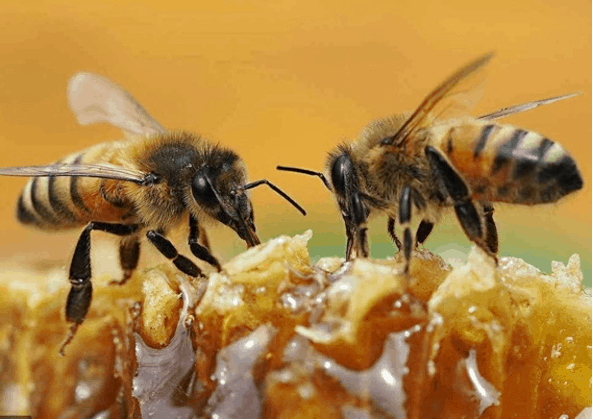What is the role of the bees in the ecosystem?
Please give a detailed and thorough answer to the question, covering all relevant points.

The caption emphasizes the essential role these pollinators play in the ecosystem, specifically mentioning their critical function in honey production and pollination, which implies that their role is to pollinate and produce honey.